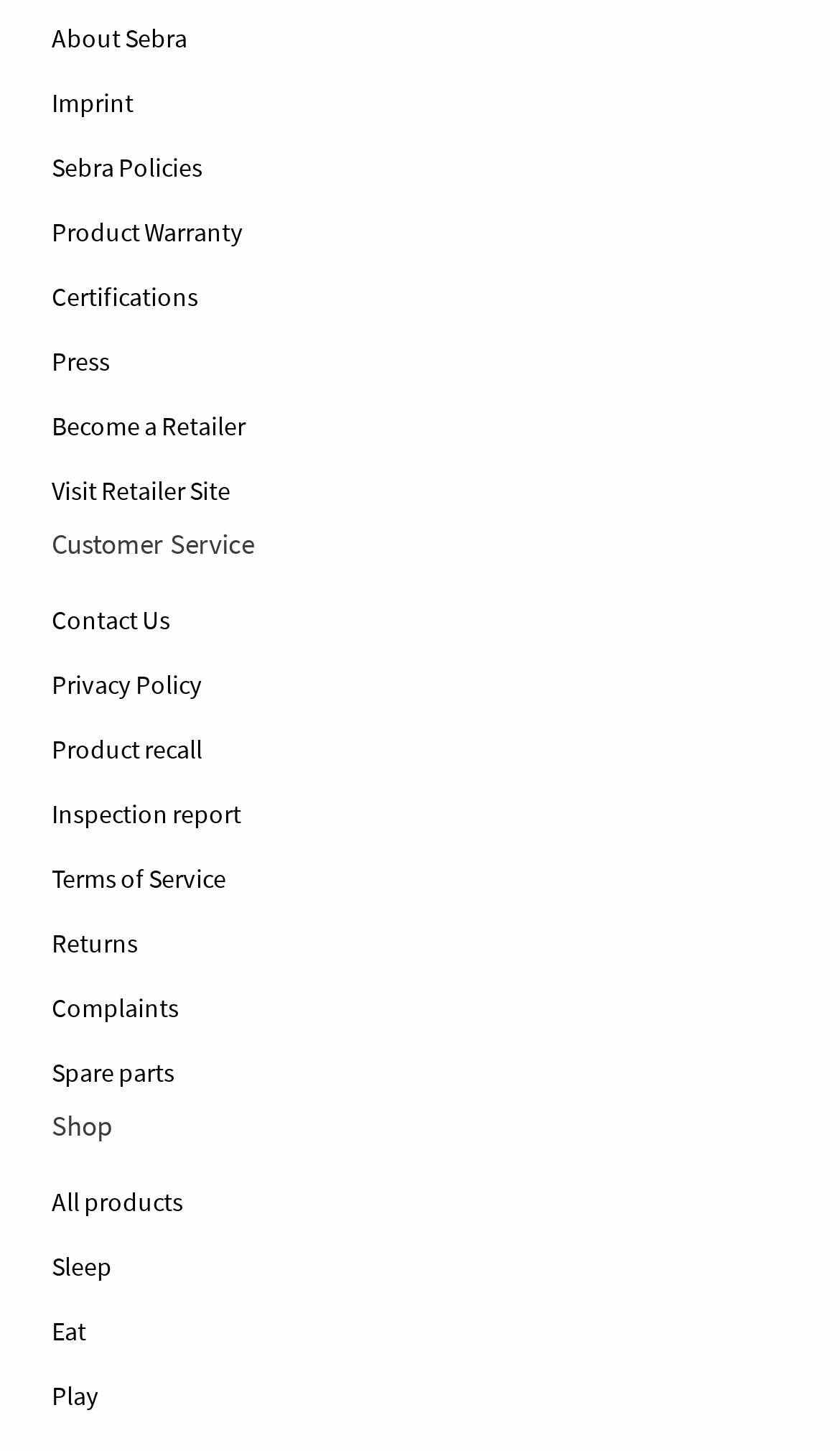How many links are in the top navigation menu?
Based on the image, respond with a single word or phrase.

8